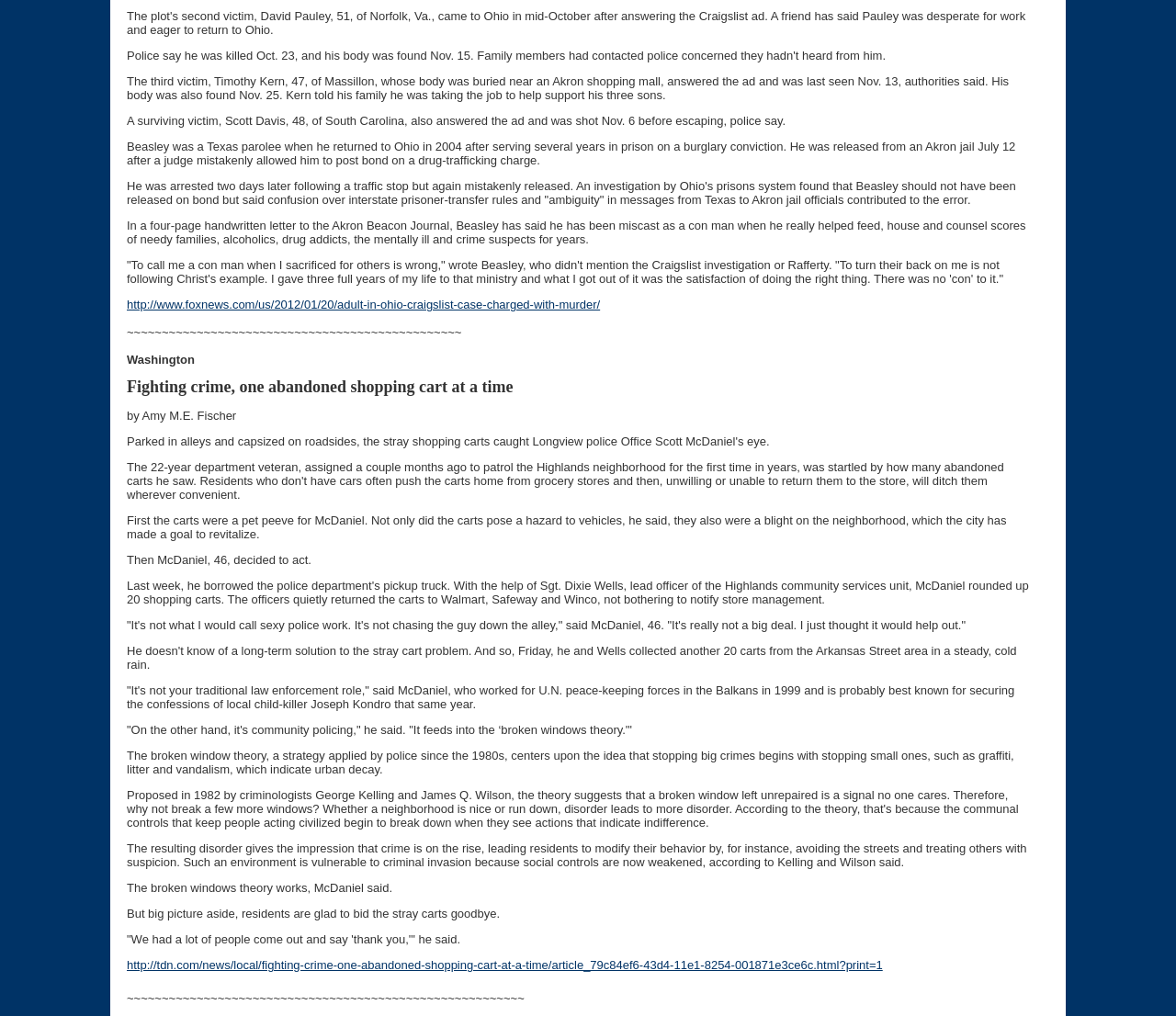How many victims are mentioned in the Craigslist case?
Respond with a short answer, either a single word or a phrase, based on the image.

Three